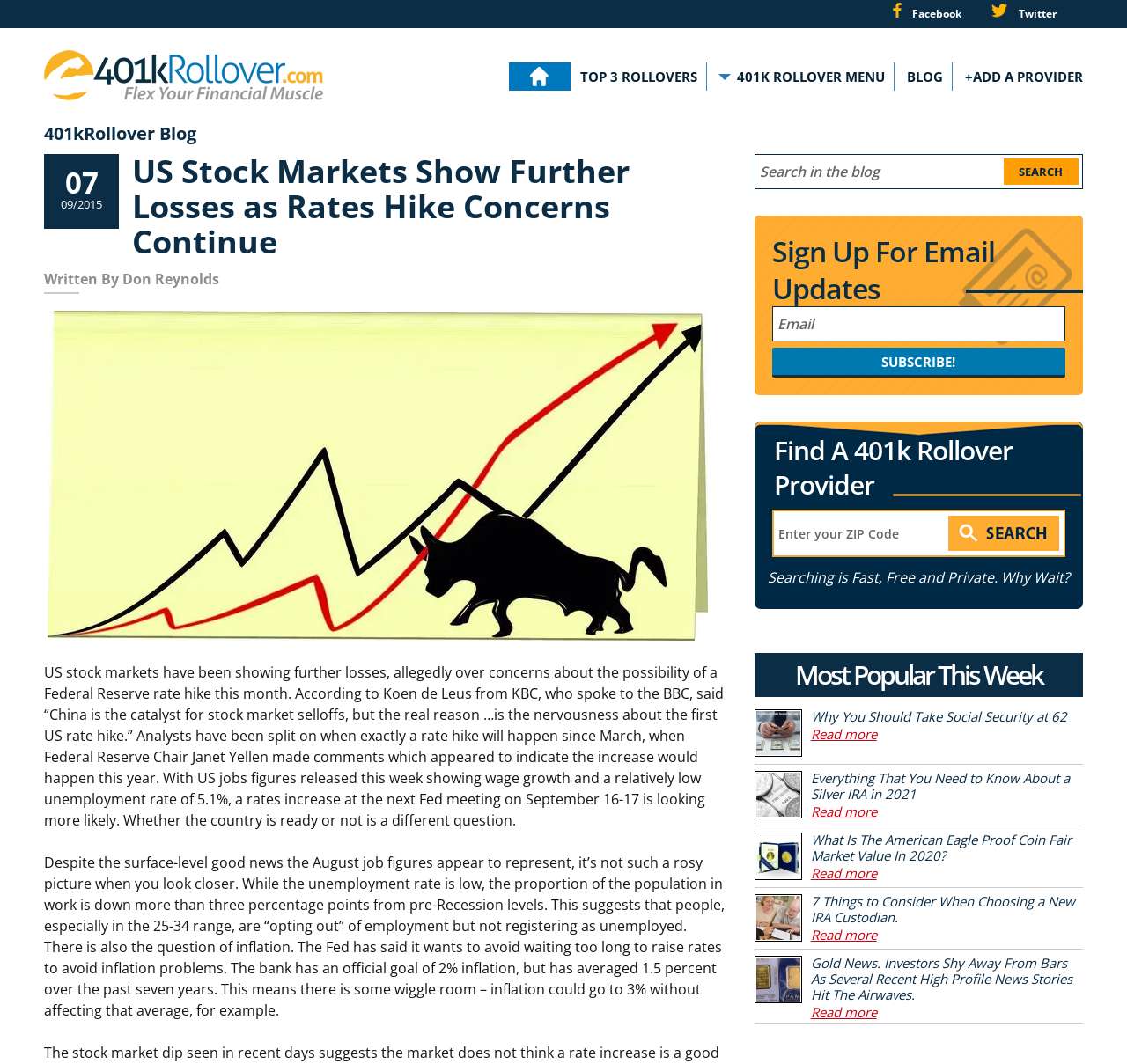Using the given element description, provide the bounding box coordinates (top-left x, top-left y, bottom-right x, bottom-right y) for the corresponding UI element in the screenshot: value="Search"

[0.891, 0.149, 0.957, 0.174]